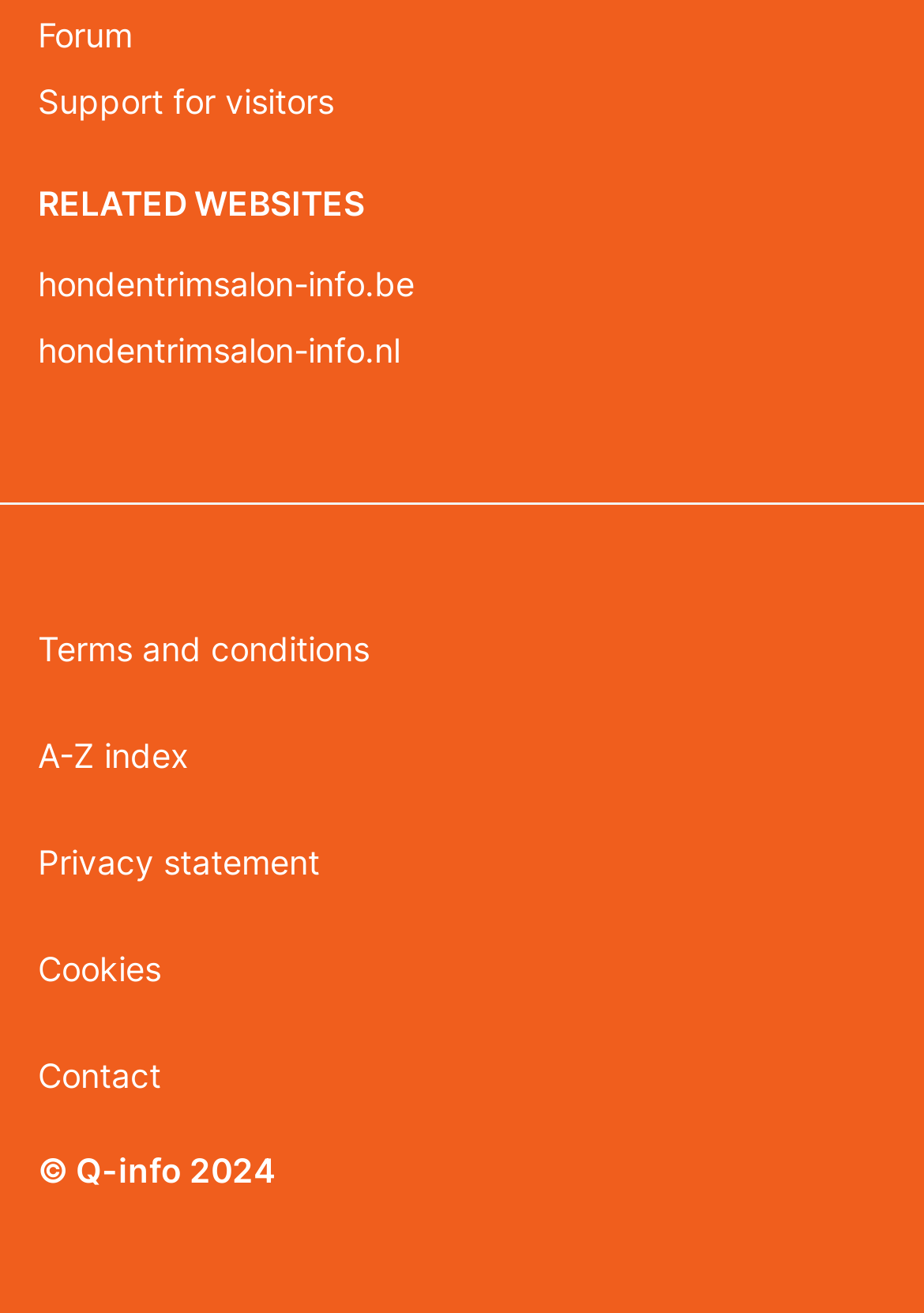How many related websites are listed?
Use the screenshot to answer the question with a single word or phrase.

Two